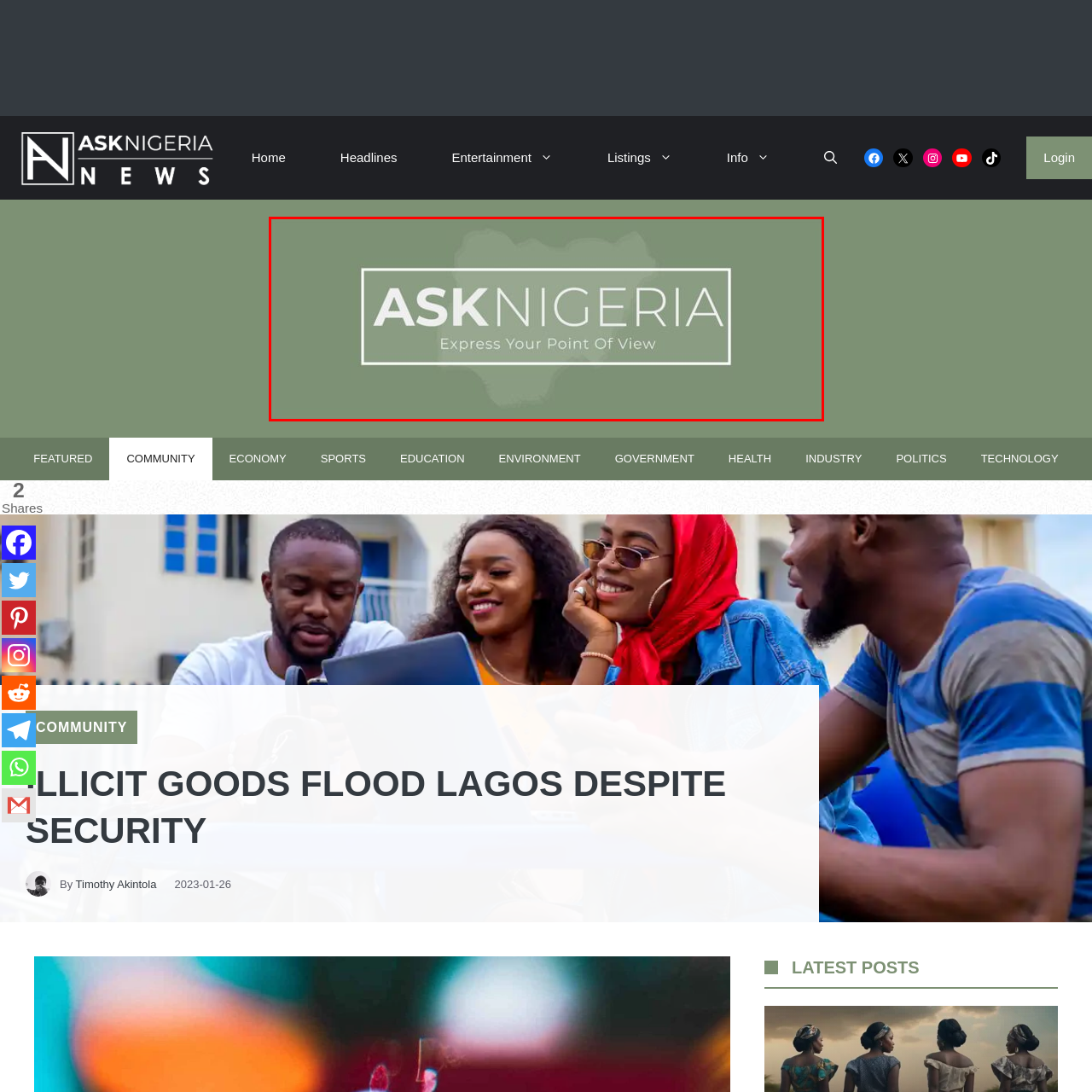Use the image within the highlighted red box to answer the following question with a single word or phrase:
Is the word 'ASK' in a bolder font?

Yes